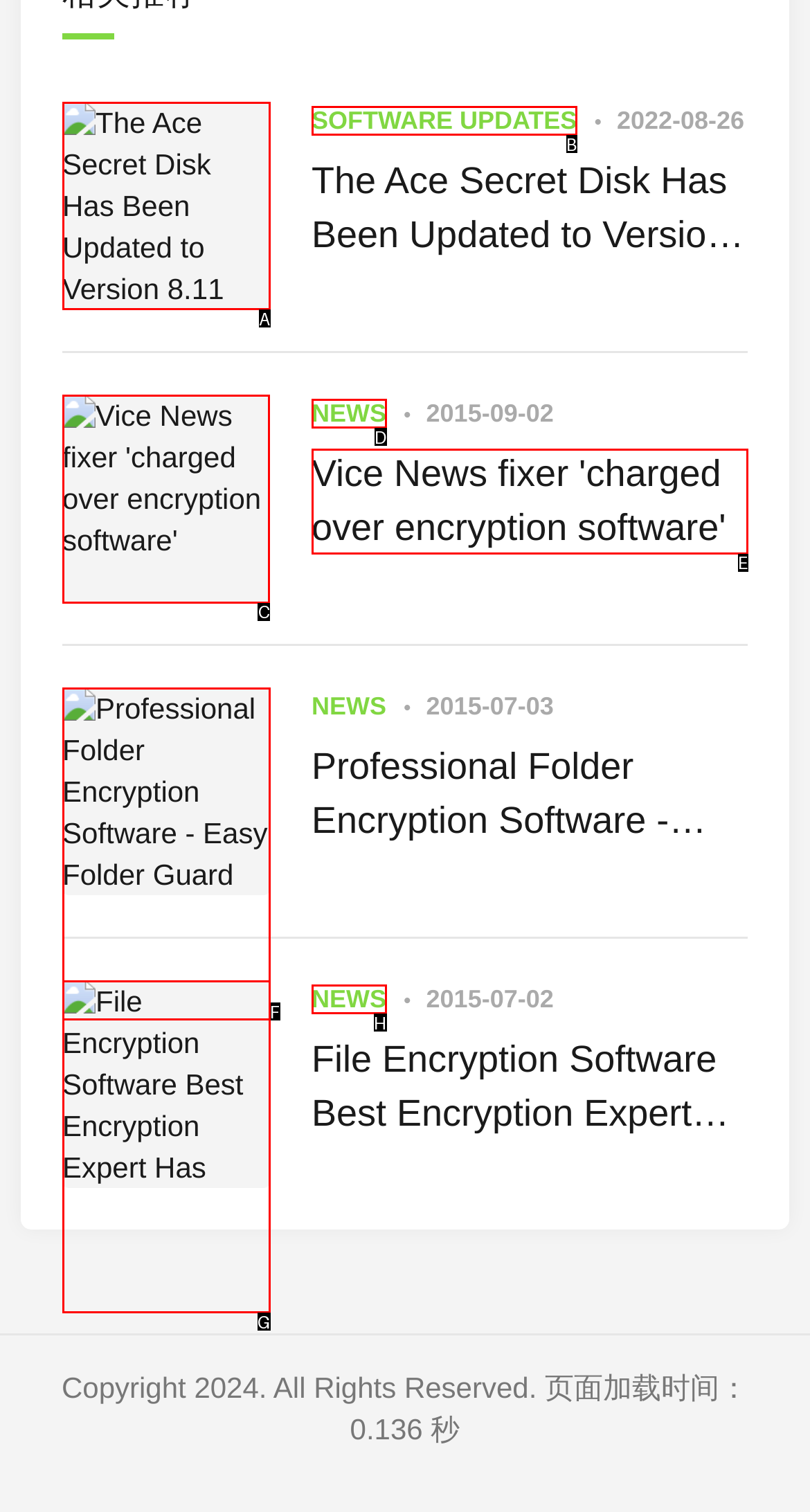Select the correct UI element to click for this task: View the news about Vice News fixer.
Answer using the letter from the provided options.

C